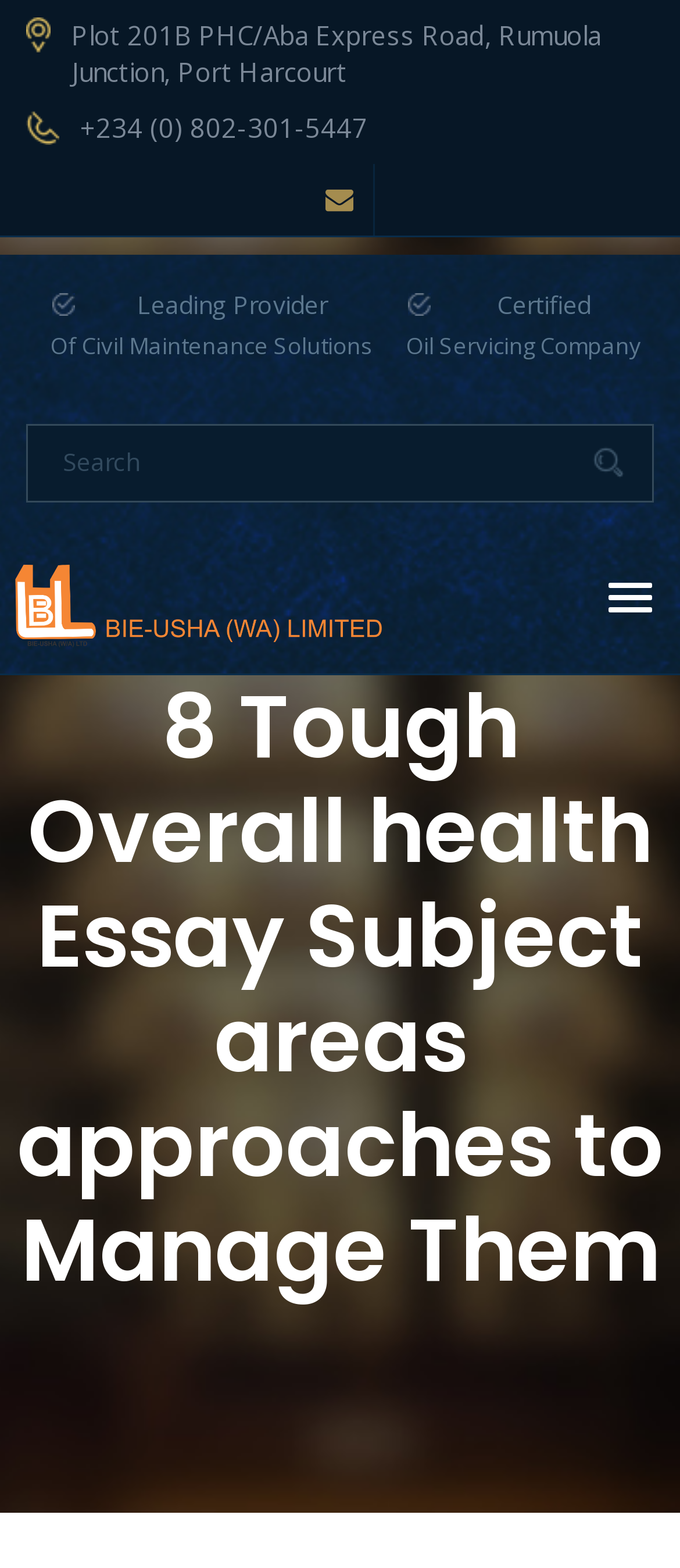How many buttons are there on the webpage?
Refer to the image and provide a thorough answer to the question.

I counted the number of button elements on the webpage. There is a button element with the bounding box coordinates [0.872, 0.285, 0.933, 0.305] and another button element with the bounding box coordinates [0.869, 0.355, 0.985, 0.407]. Therefore, there are 2 buttons on the webpage.